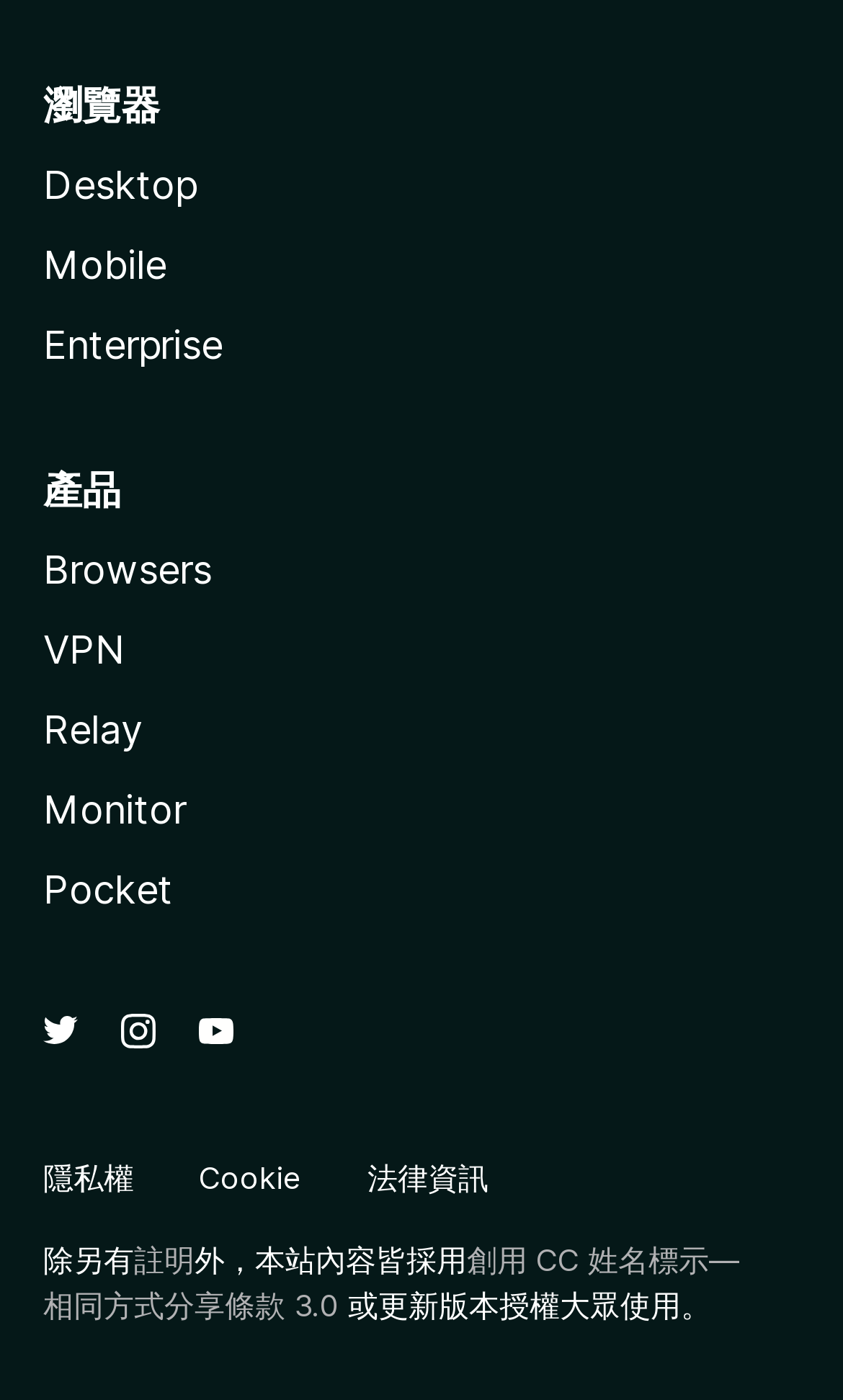Pinpoint the bounding box coordinates of the clickable element needed to complete the instruction: "Click on Desktop". The coordinates should be provided as four float numbers between 0 and 1: [left, top, right, bottom].

[0.051, 0.115, 0.233, 0.148]